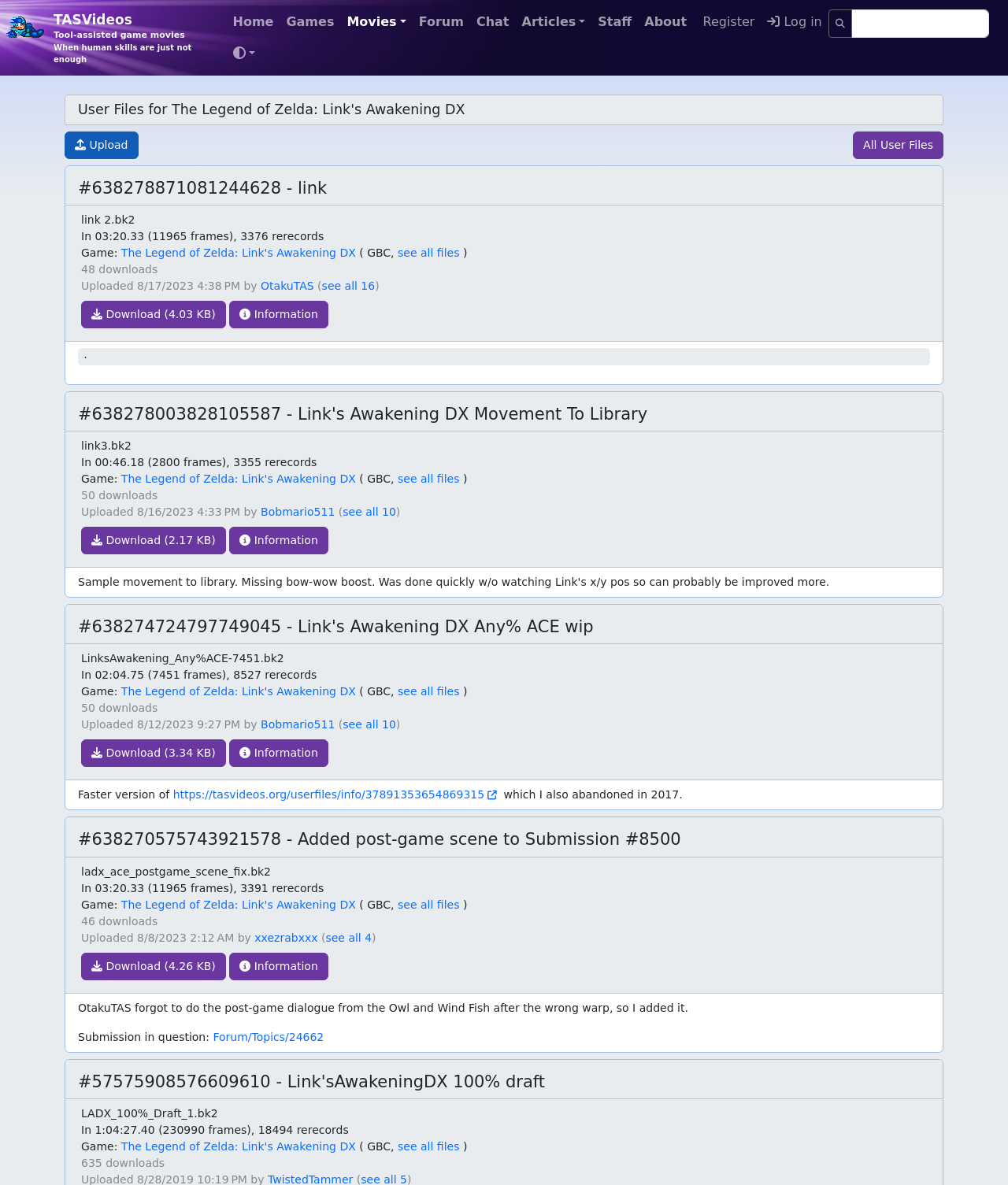Find the bounding box coordinates of the clickable element required to execute the following instruction: "Search for a book". Provide the coordinates as four float numbers between 0 and 1, i.e., [left, top, right, bottom].

None